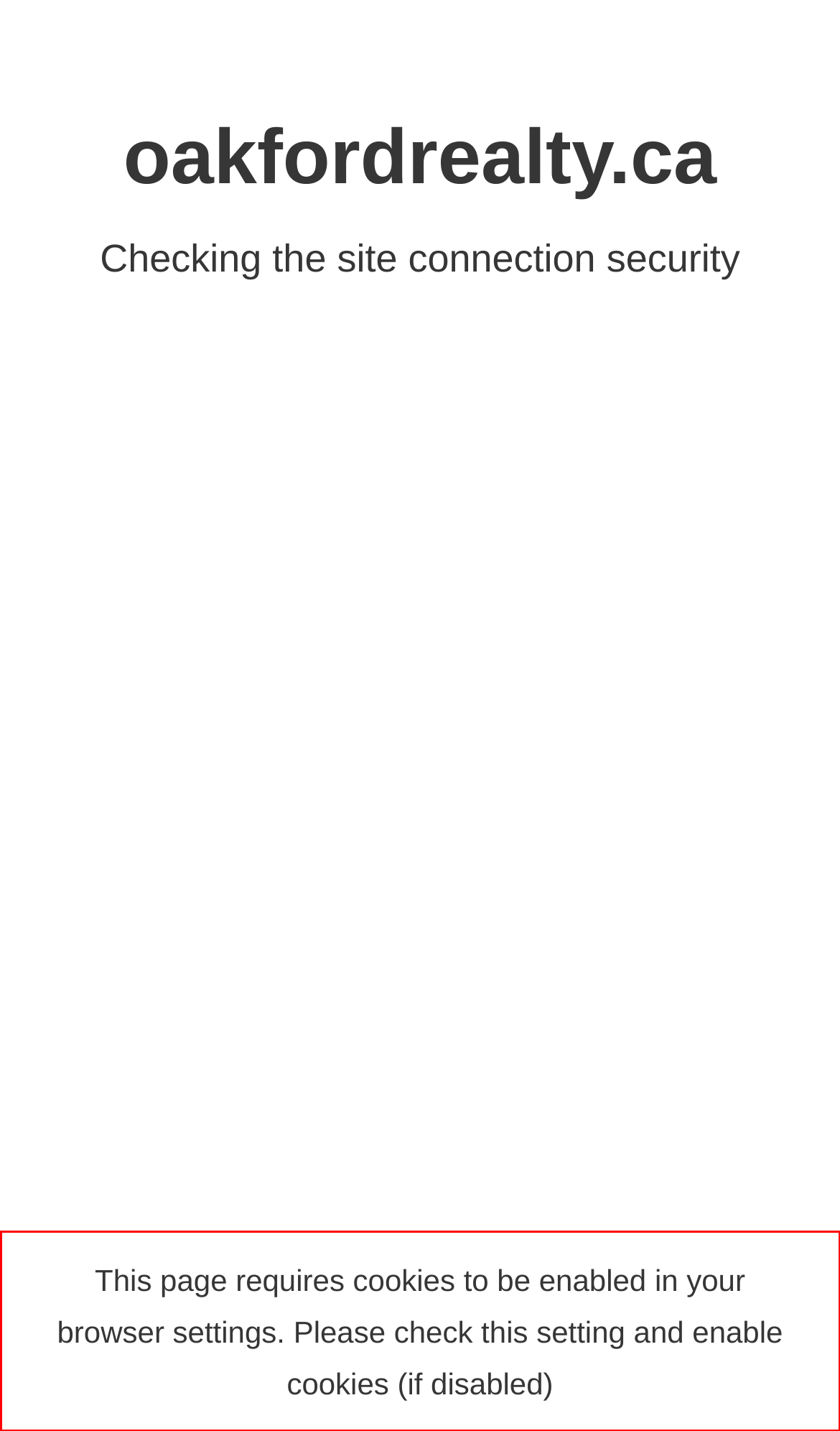Please extract the text content within the red bounding box on the webpage screenshot using OCR.

This page requires cookies to be enabled in your browser settings. Please check this setting and enable cookies (if disabled)